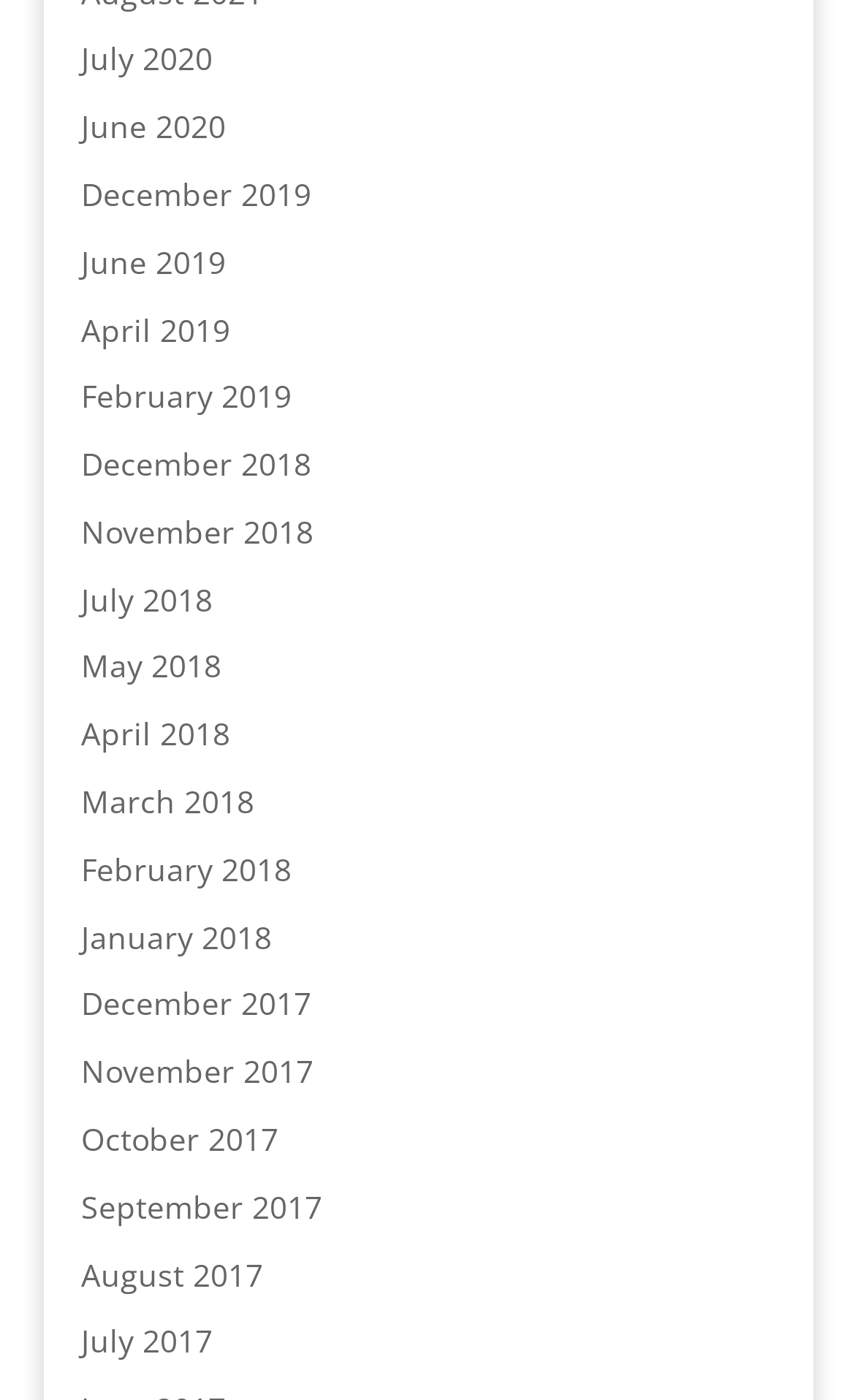Identify the bounding box coordinates for the region to click in order to carry out this instruction: "view June 2019". Provide the coordinates using four float numbers between 0 and 1, formatted as [left, top, right, bottom].

[0.095, 0.172, 0.264, 0.202]